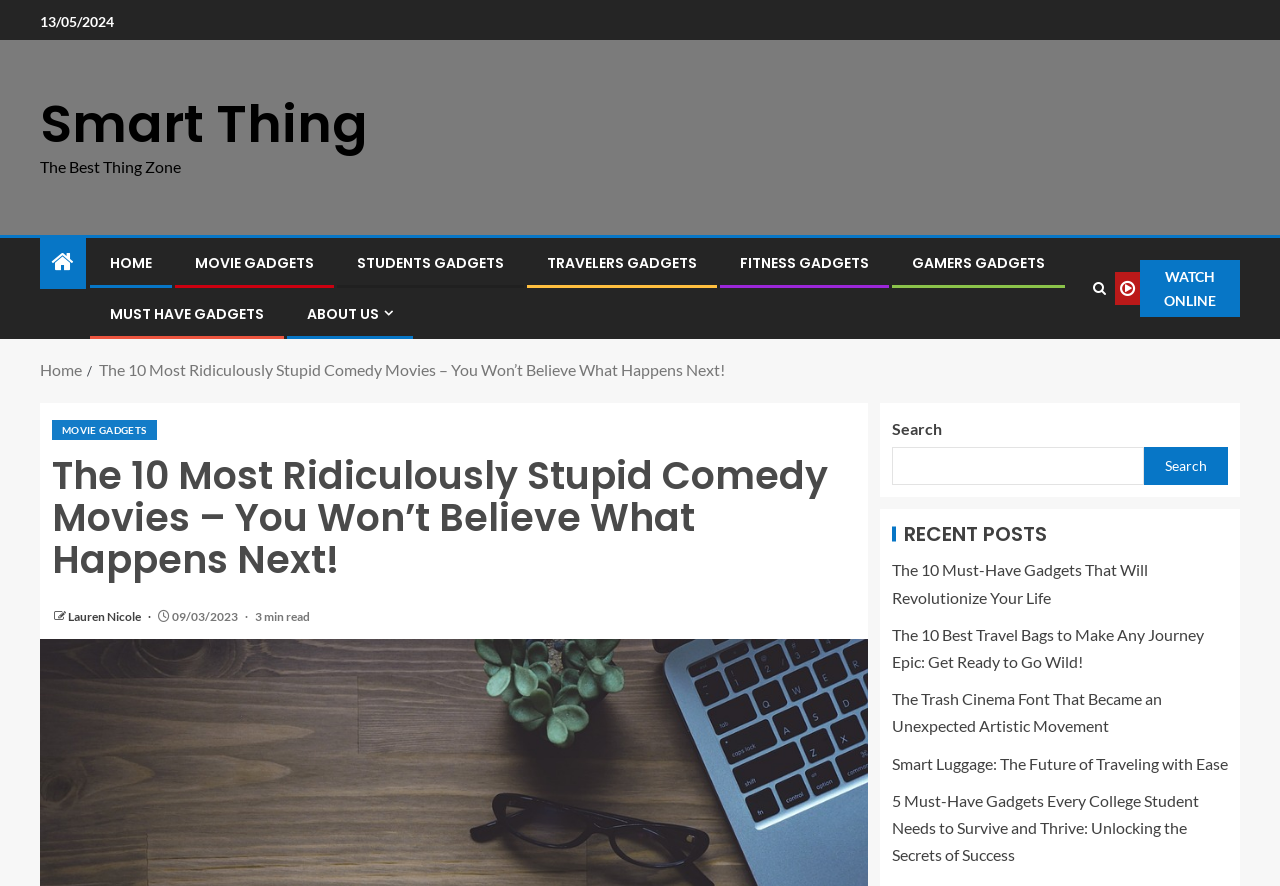Specify the bounding box coordinates of the region I need to click to perform the following instruction: "Check the 'RECENT POSTS'". The coordinates must be four float numbers in the range of 0 to 1, i.e., [left, top, right, bottom].

[0.697, 0.592, 0.818, 0.614]